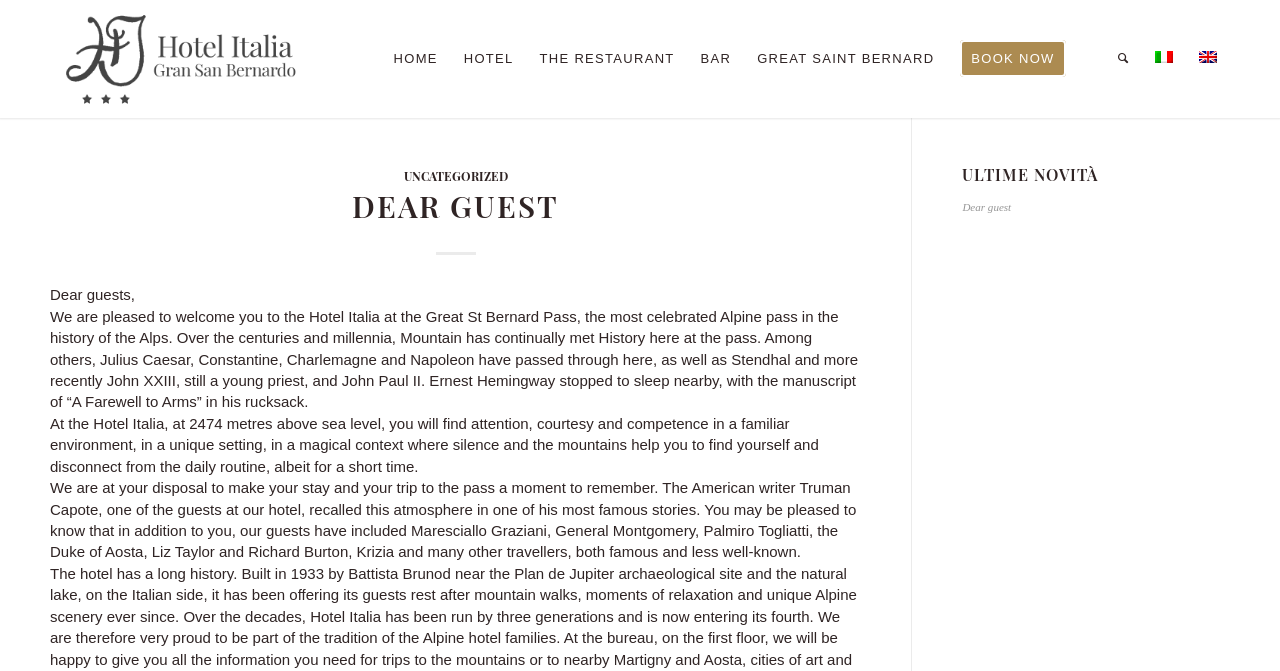Summarize the contents and layout of the webpage in detail.

The webpage is about Hotel Italia Gran San Bernardo, with a focus on its location at the Great St Bernard Pass in the Alps. At the top left corner, there is a logo of the hotel, accompanied by a navigation menu with links to various sections, including HOME, HOTEL, THE RESTAURANT, BAR, GREAT SAINT BERNARD, BOOK NOW, and Search. The menu is followed by language options, Italiano and English, represented by their respective flag icons.

Below the navigation menu, there is a header section with a link to UNCATEGORIZED and a heading that reads "DEAR GUEST". This is followed by a welcome message, which is a lengthy paragraph that describes the hotel's location and its historical significance, mentioning famous guests who have stayed there, including Julius Caesar, Napoleon, and Ernest Hemingway.

The welcome message is divided into three paragraphs, with the first one introducing the hotel's location and its historical significance. The second paragraph describes the hotel's atmosphere and amenities, emphasizing the attention, courtesy, and competence of the staff. The third paragraph mentions the hotel's famous guests and invites readers to make their stay a memorable one.

To the right of the welcome message, there is a complementary section with a heading that reads "ULTIME NOVITÀ" (Latest News). This section contains a link to "Dear guest", which may lead to more information or news about the hotel. Overall, the webpage has a clean and organized layout, with a focus on showcasing the hotel's unique location and its rich history.